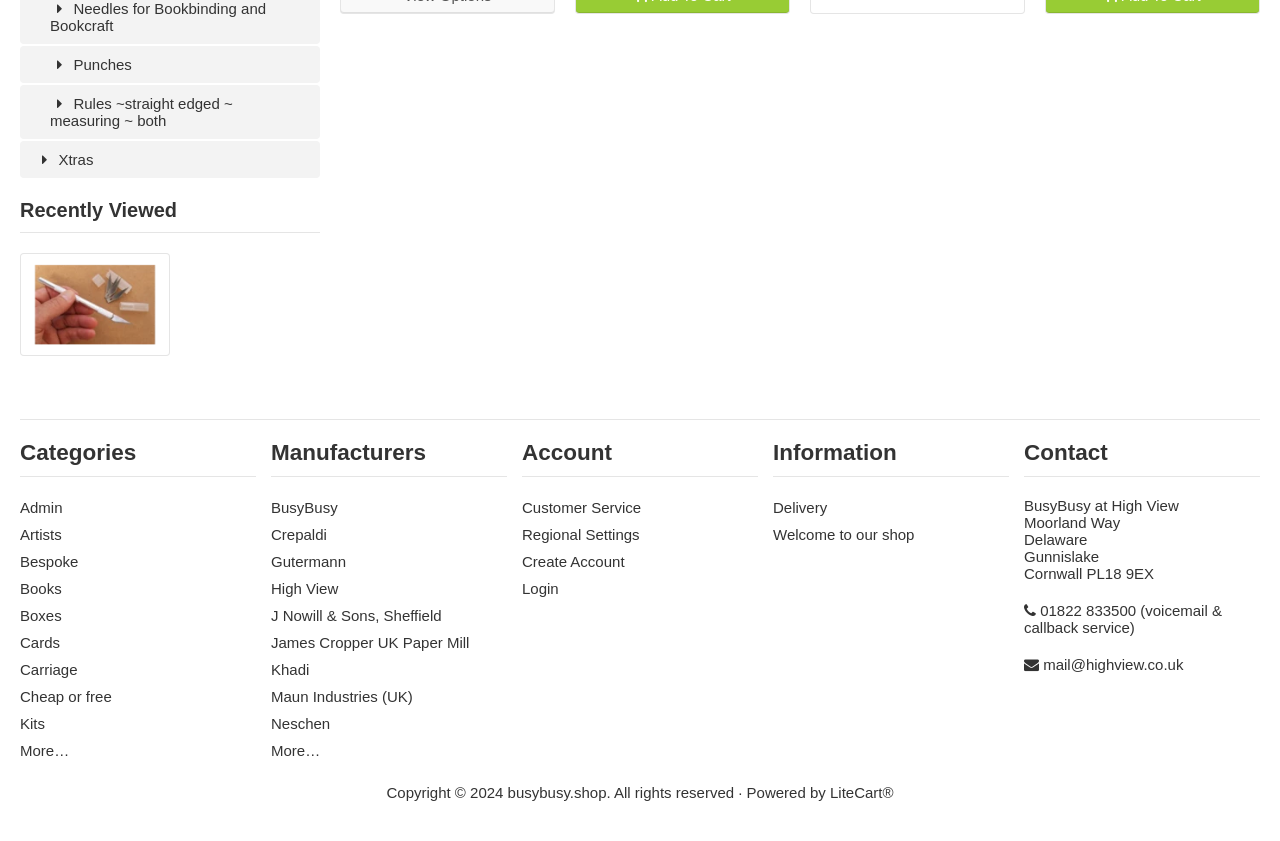What is the email address of the shop?
Please provide a comprehensive answer based on the information in the image.

In the 'Contact' section, I found a link labeled 'mail@highview.co.uk' which appears to be the email address of the shop.